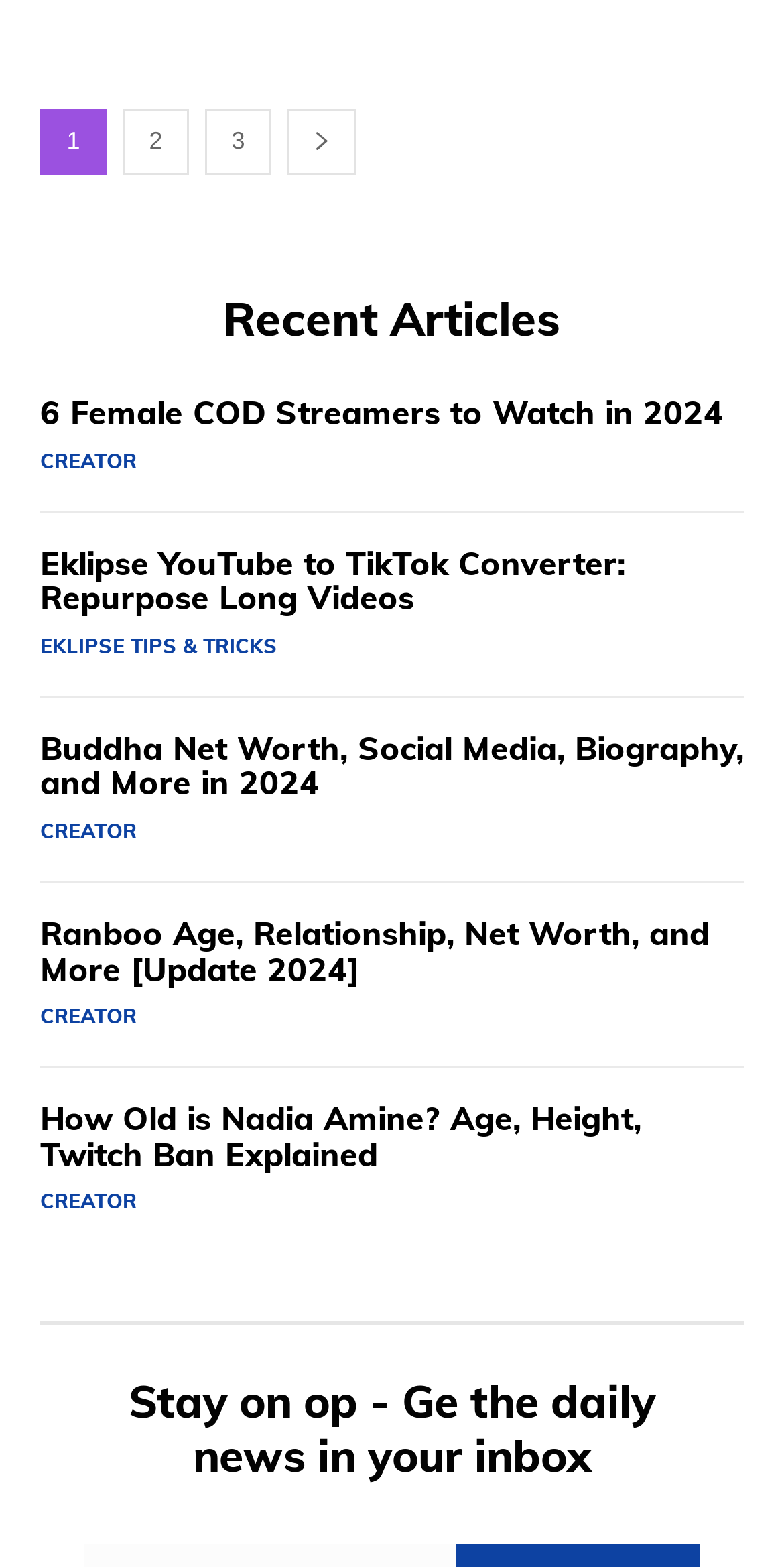Find the bounding box coordinates for the area that must be clicked to perform this action: "Go to the next post".

None